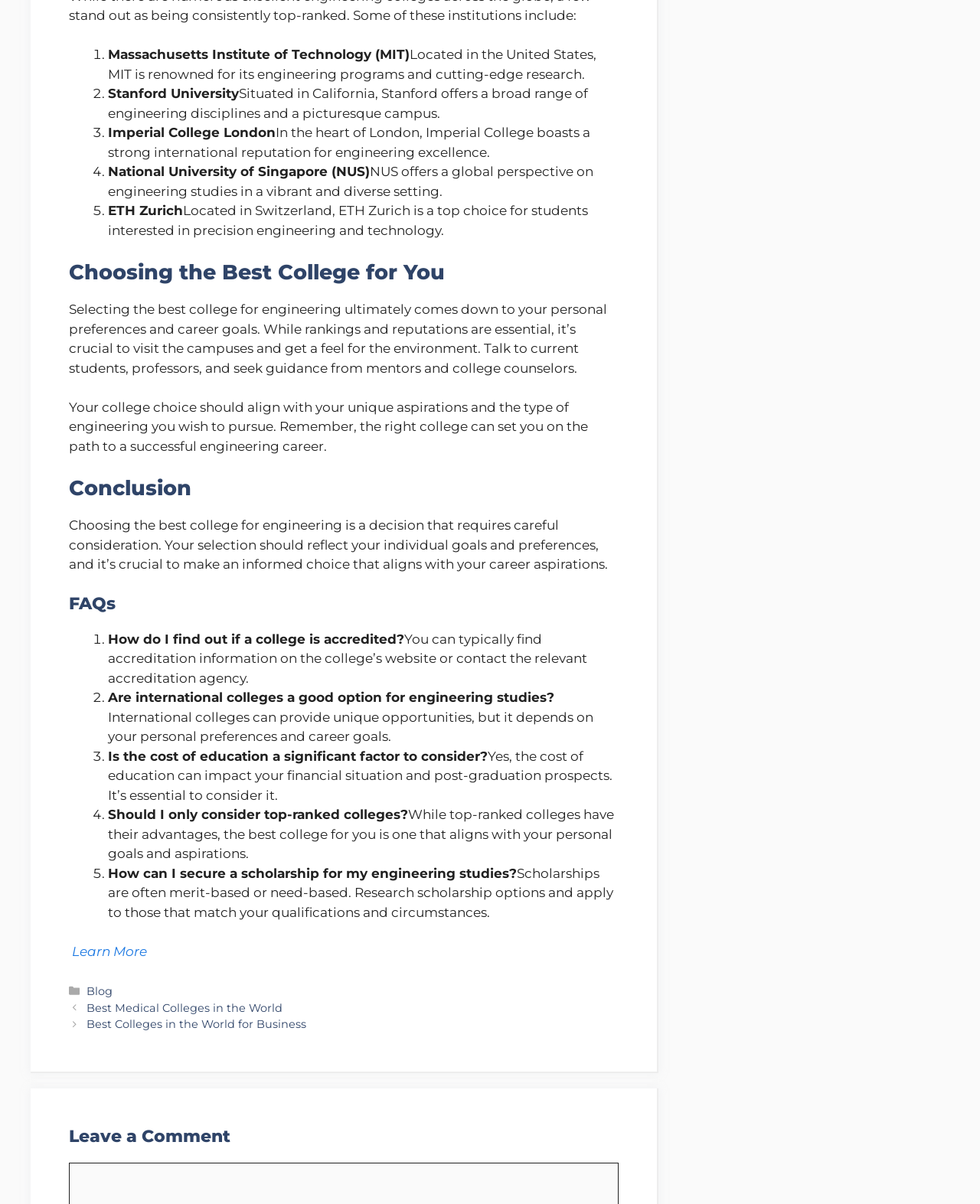Please identify the bounding box coordinates of the element's region that should be clicked to execute the following instruction: "Input your email". The bounding box coordinates must be four float numbers between 0 and 1, i.e., [left, top, right, bottom].

[0.07, 0.174, 0.367, 0.204]